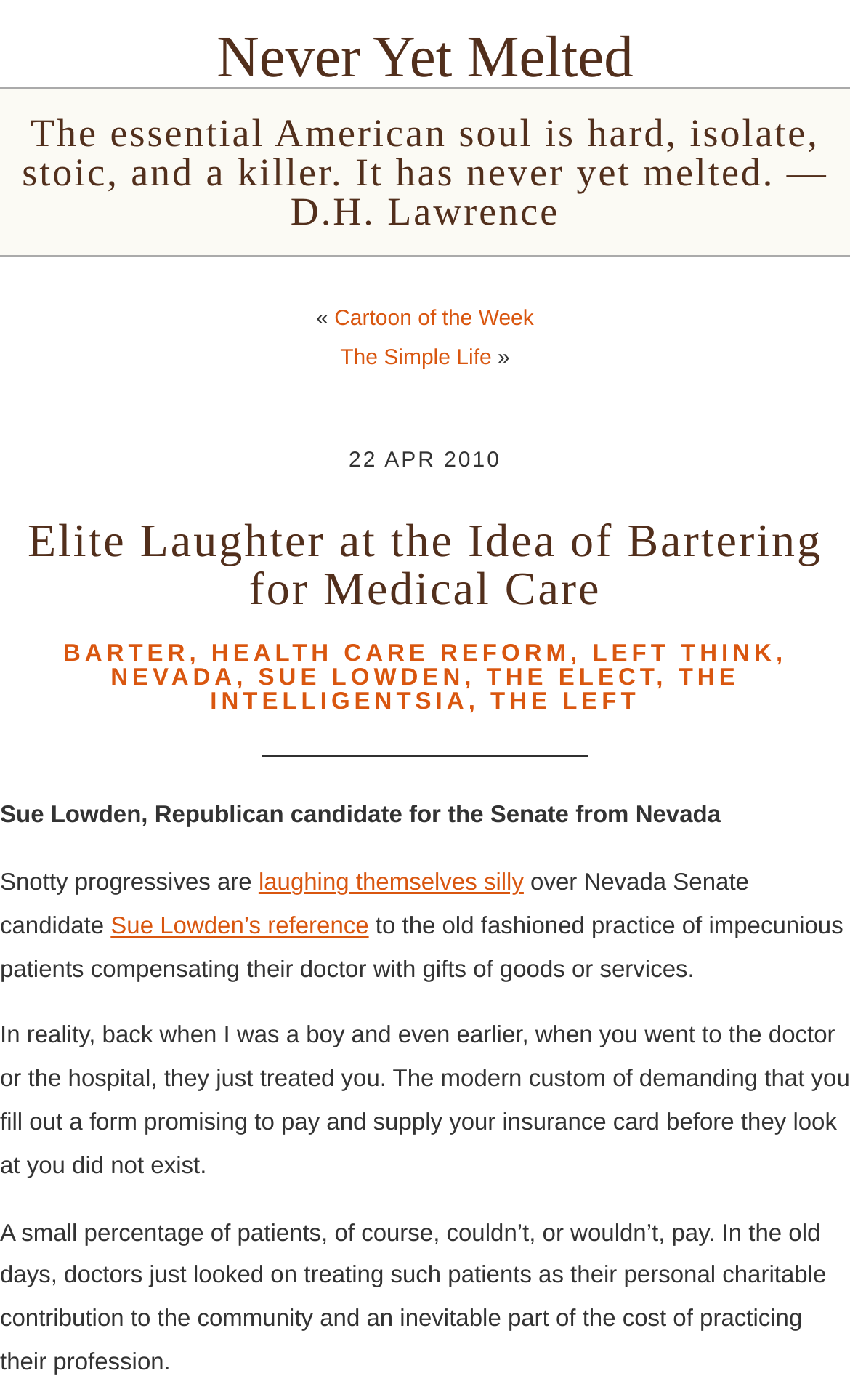Provide the bounding box coordinates of the HTML element described by the text: "Barter". The coordinates should be in the format [left, top, right, bottom] with values between 0 and 1.

[0.074, 0.458, 0.223, 0.477]